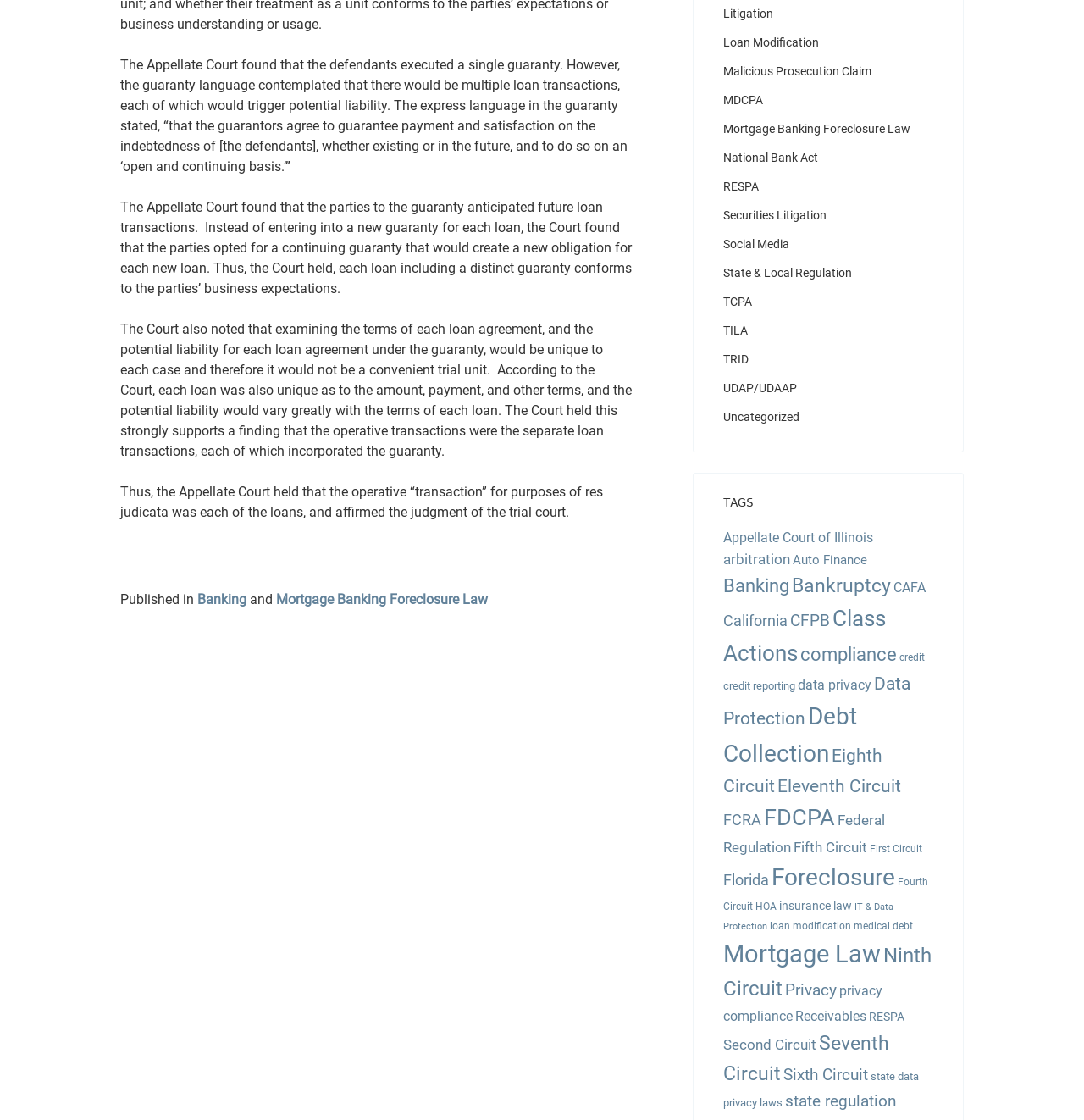Refer to the element description State & Local Regulation and identify the corresponding bounding box in the screenshot. Format the coordinates as (top-left x, top-left y, bottom-right x, bottom-right y) with values in the range of 0 to 1.

[0.667, 0.237, 0.786, 0.249]